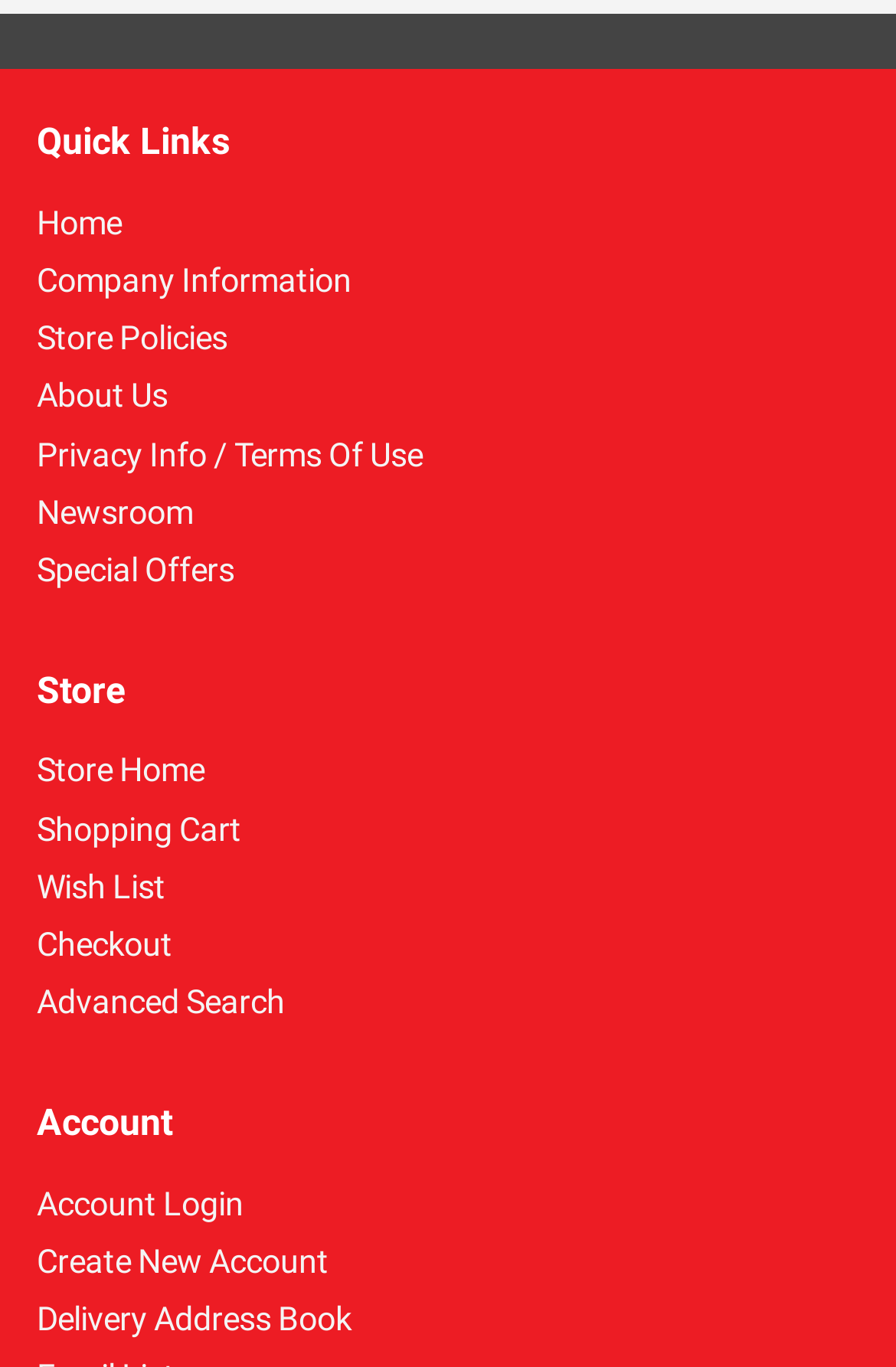Highlight the bounding box coordinates of the element that should be clicked to carry out the following instruction: "login to account". The coordinates must be given as four float numbers ranging from 0 to 1, i.e., [left, top, right, bottom].

[0.041, 0.861, 0.885, 0.903]